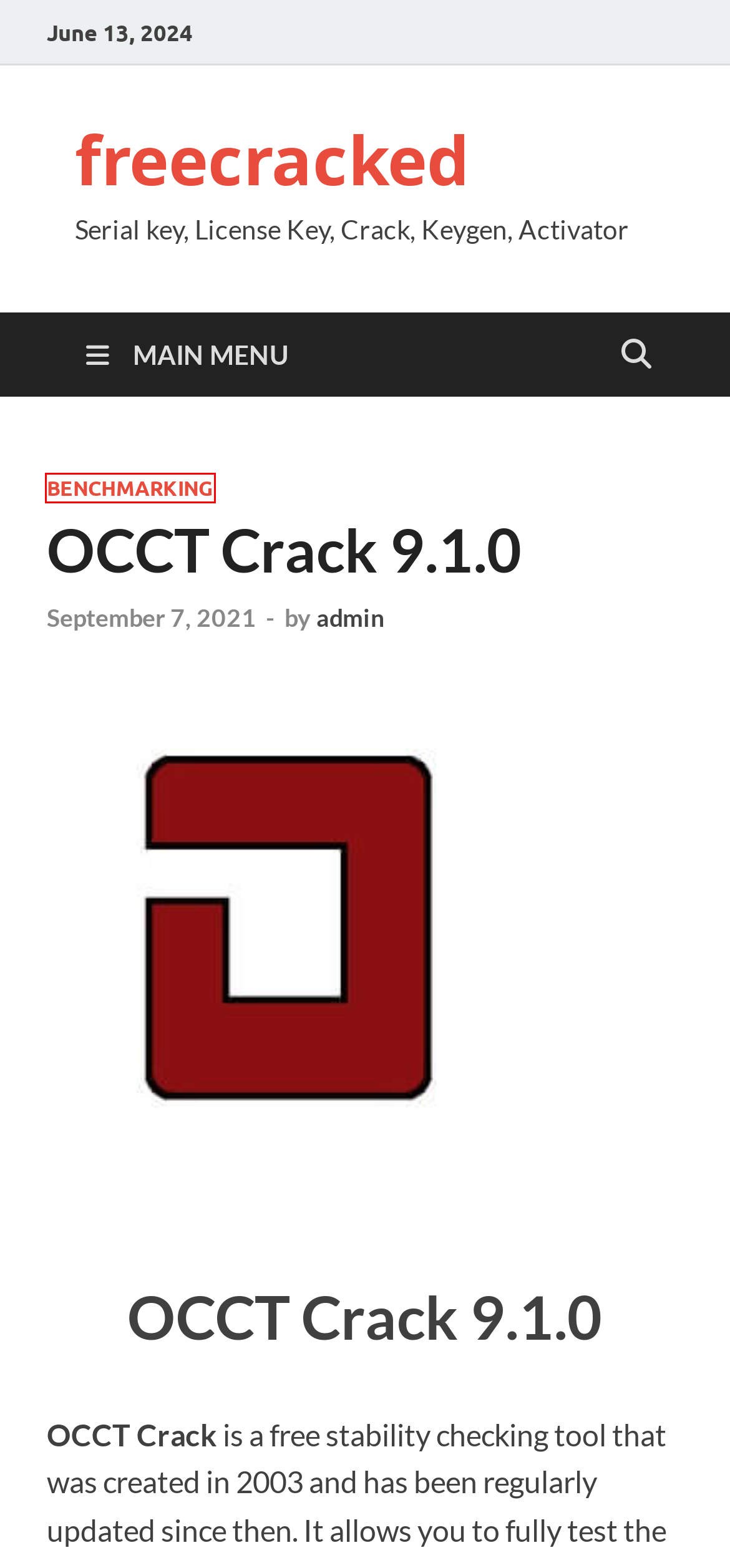You are looking at a screenshot of a webpage with a red bounding box around an element. Determine the best matching webpage description for the new webpage resulting from clicking the element in the red bounding box. Here are the descriptions:
A. Adobe Photoshop Lightroom Classic CC 2023 Crack With
B. Multimedia Archives - freecracked
C. Grids for Instagram 7.0.15 Crack With License Key 2021
D. softwear Archives - freecracked
E. freecracked - Serial key, License Key, Crack, Keygen, Activator
F. Uninstallers Archives - freecracked
G. Browsers and Plugins Archives - freecracked
H. Benchmarking Archives - freecracked

H